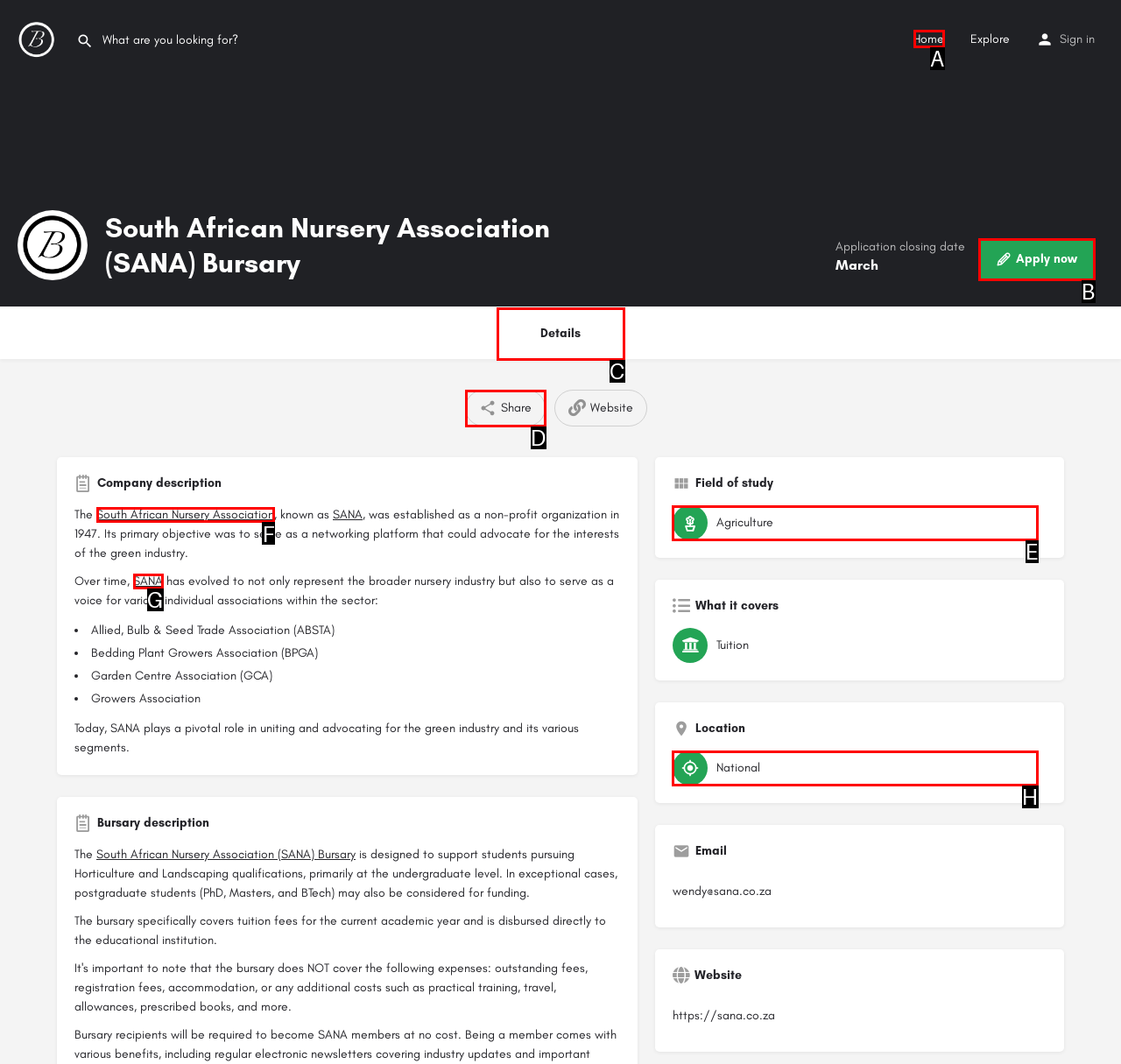Identify the HTML element to click to fulfill this task: Click the 'About Us' button
Answer with the letter from the given choices.

None